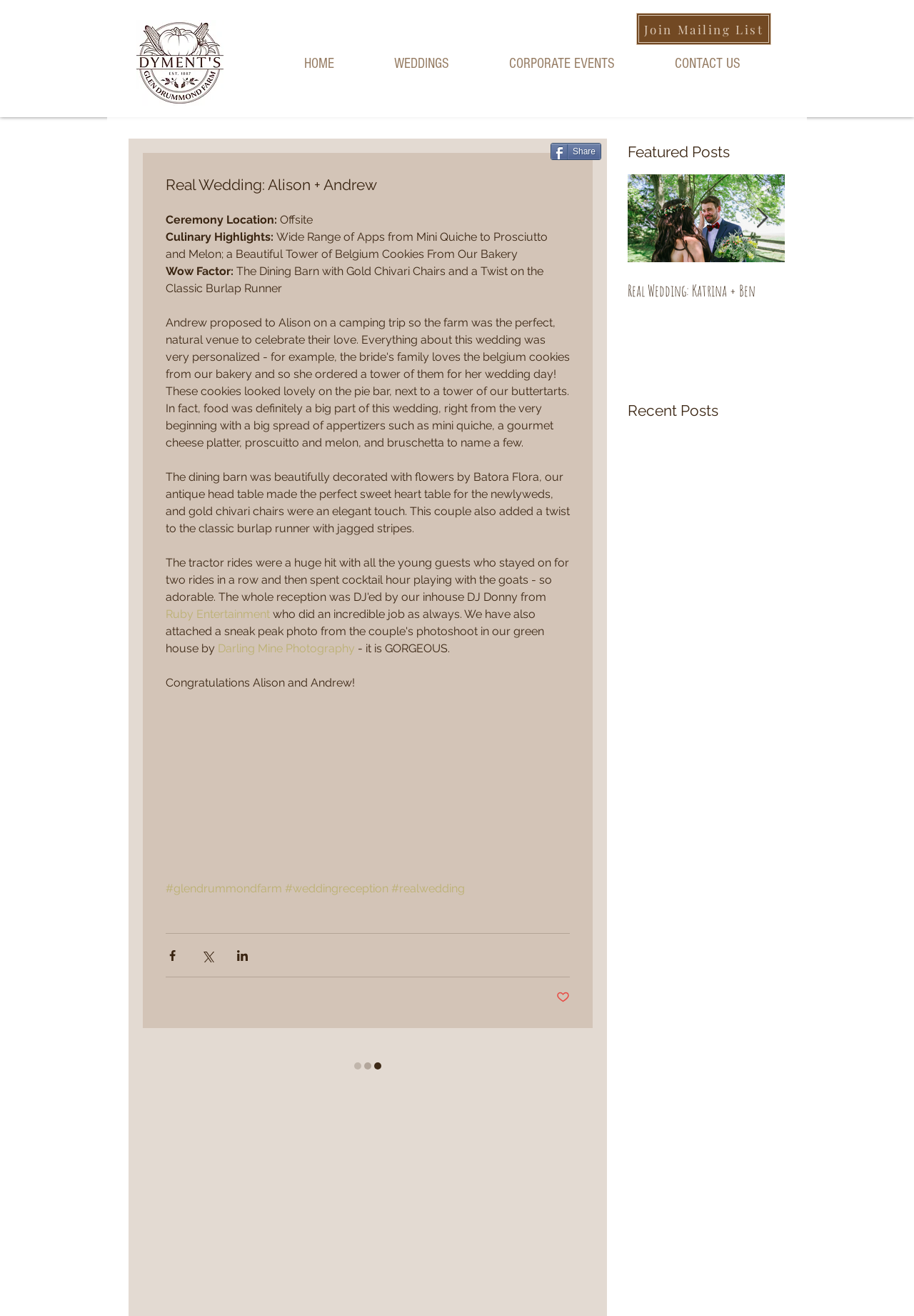What type of event is described?
Please answer using one word or phrase, based on the screenshot.

Wedding